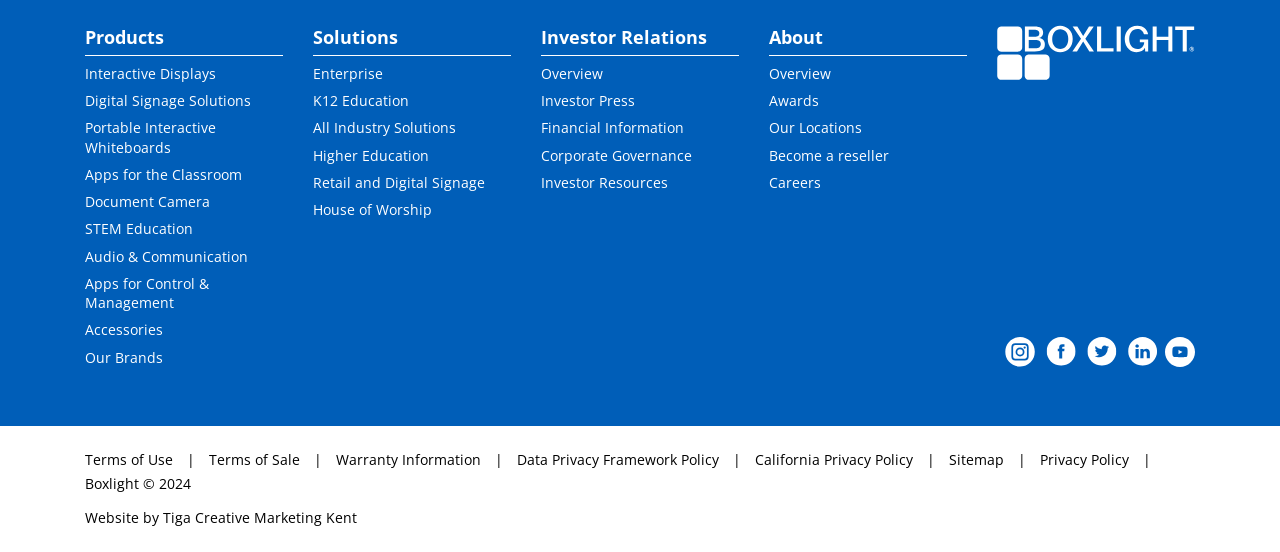Given the content of the image, can you provide a detailed answer to the question?
What is the purpose of the 'Apps for the Classroom' link?

The link 'Apps for the Classroom' is listed under the 'Products' category, suggesting that it provides access to educational apps for classroom use.